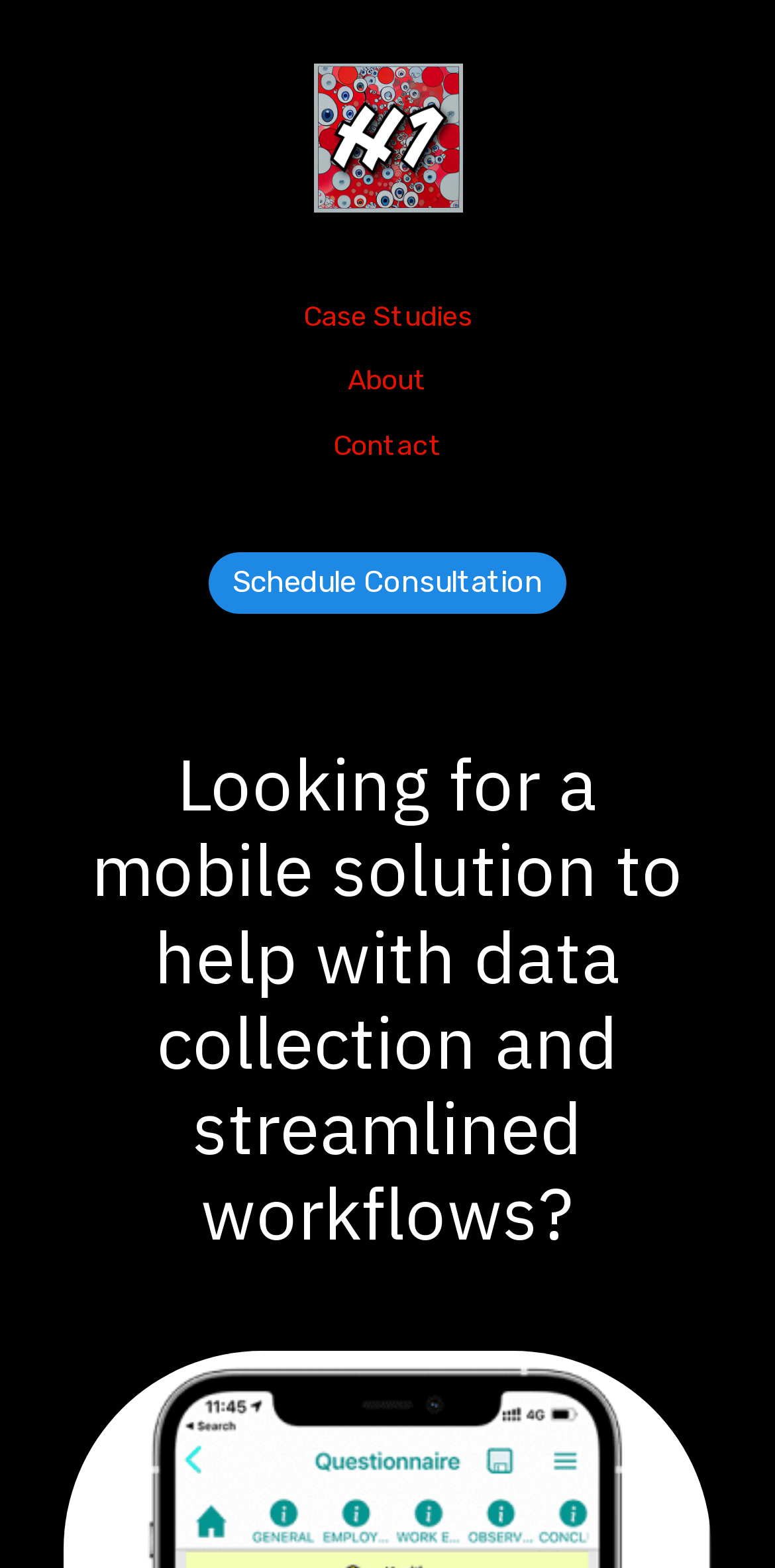Please answer the following question using a single word or phrase: 
How many links are available in the top section?

3